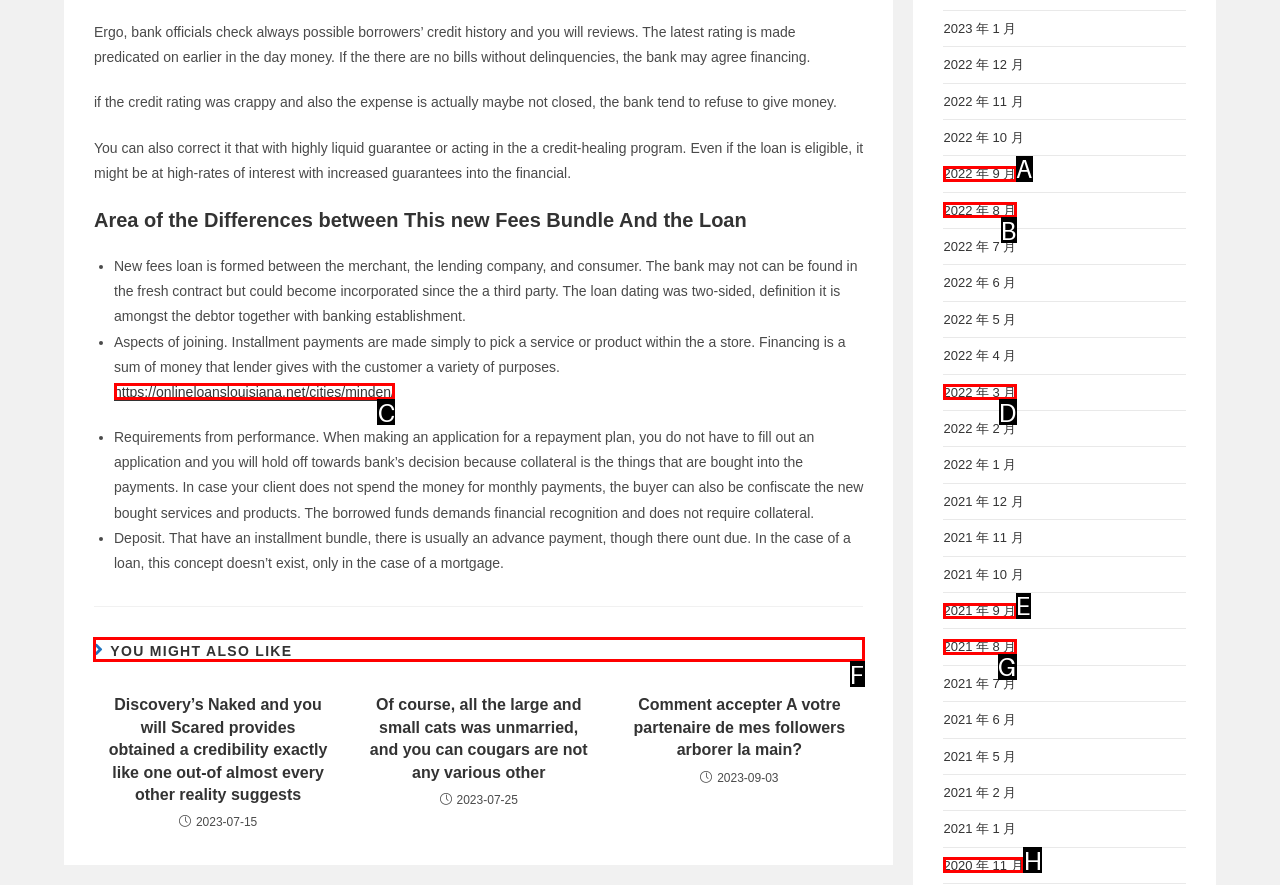Identify which HTML element should be clicked to fulfill this instruction: Browse articles you might also like Reply with the correct option's letter.

F